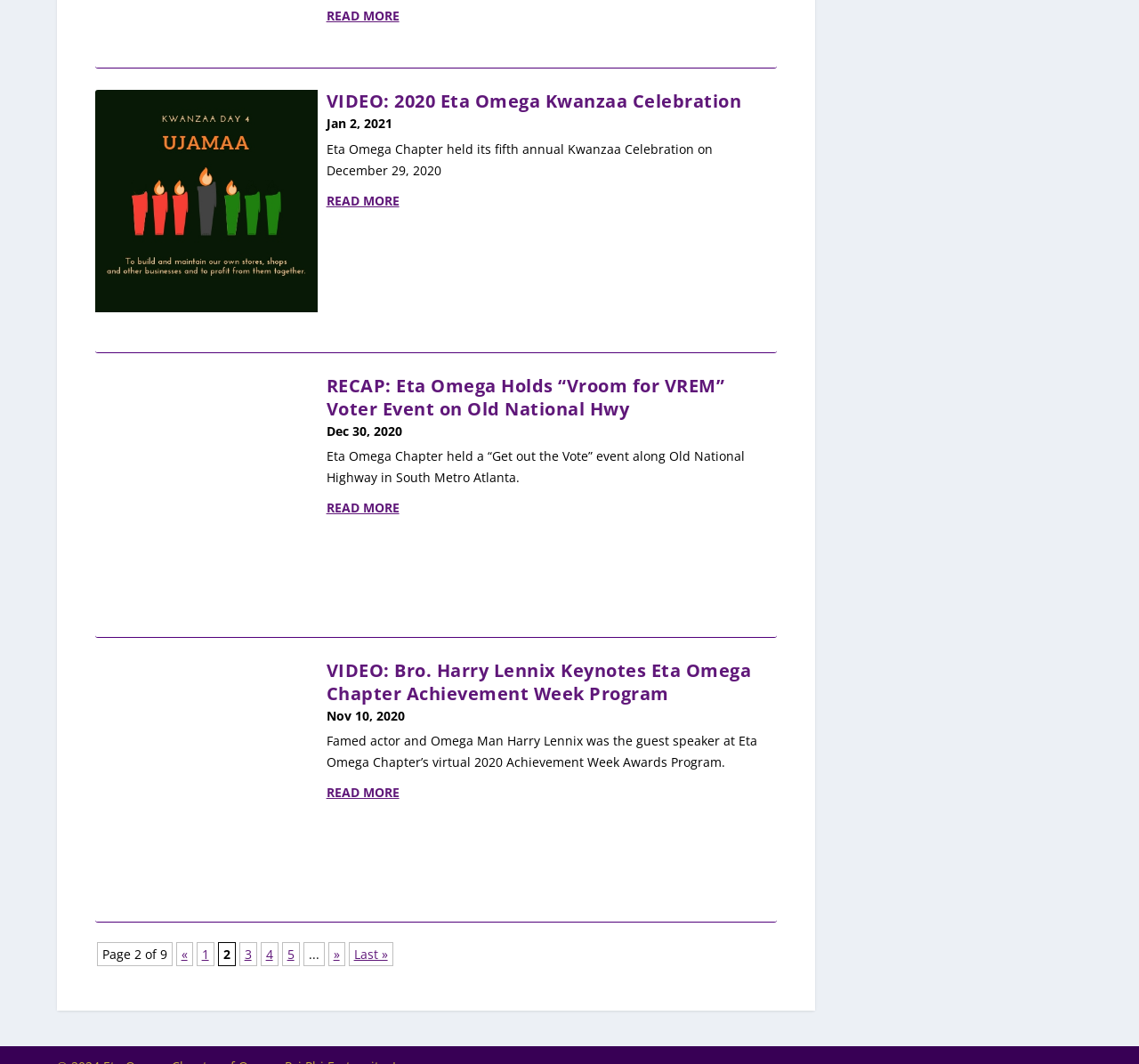How many pages are there in total?
Kindly give a detailed and elaborate answer to the question.

I found the pagination links at the bottom of the page, which include 'Page 2 of 9'. This indicates that there are 9 pages in total.